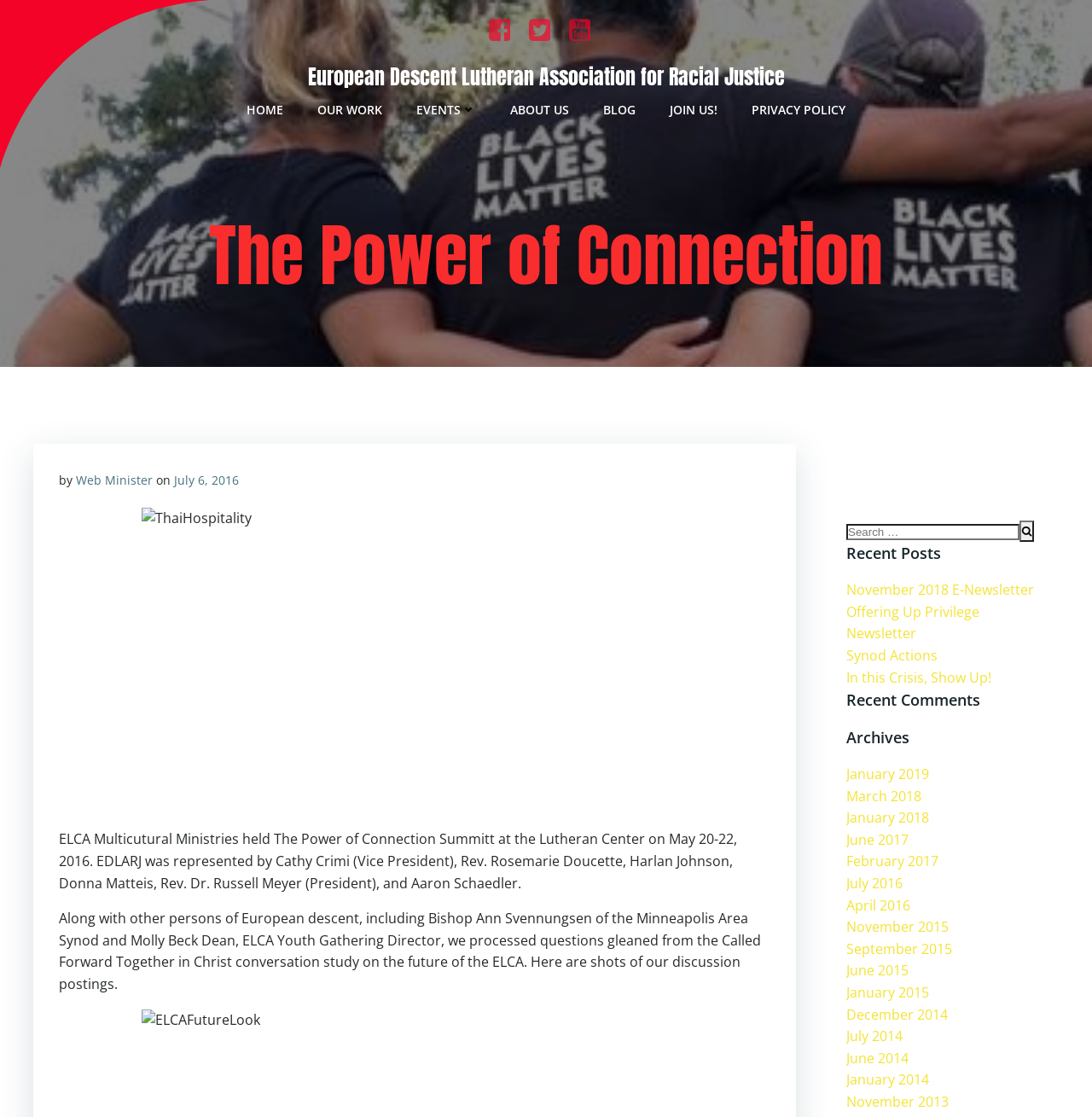Please determine the bounding box coordinates of the area that needs to be clicked to complete this task: 'Search for something'. The coordinates must be four float numbers between 0 and 1, formatted as [left, top, right, bottom].

[0.775, 0.466, 0.947, 0.485]